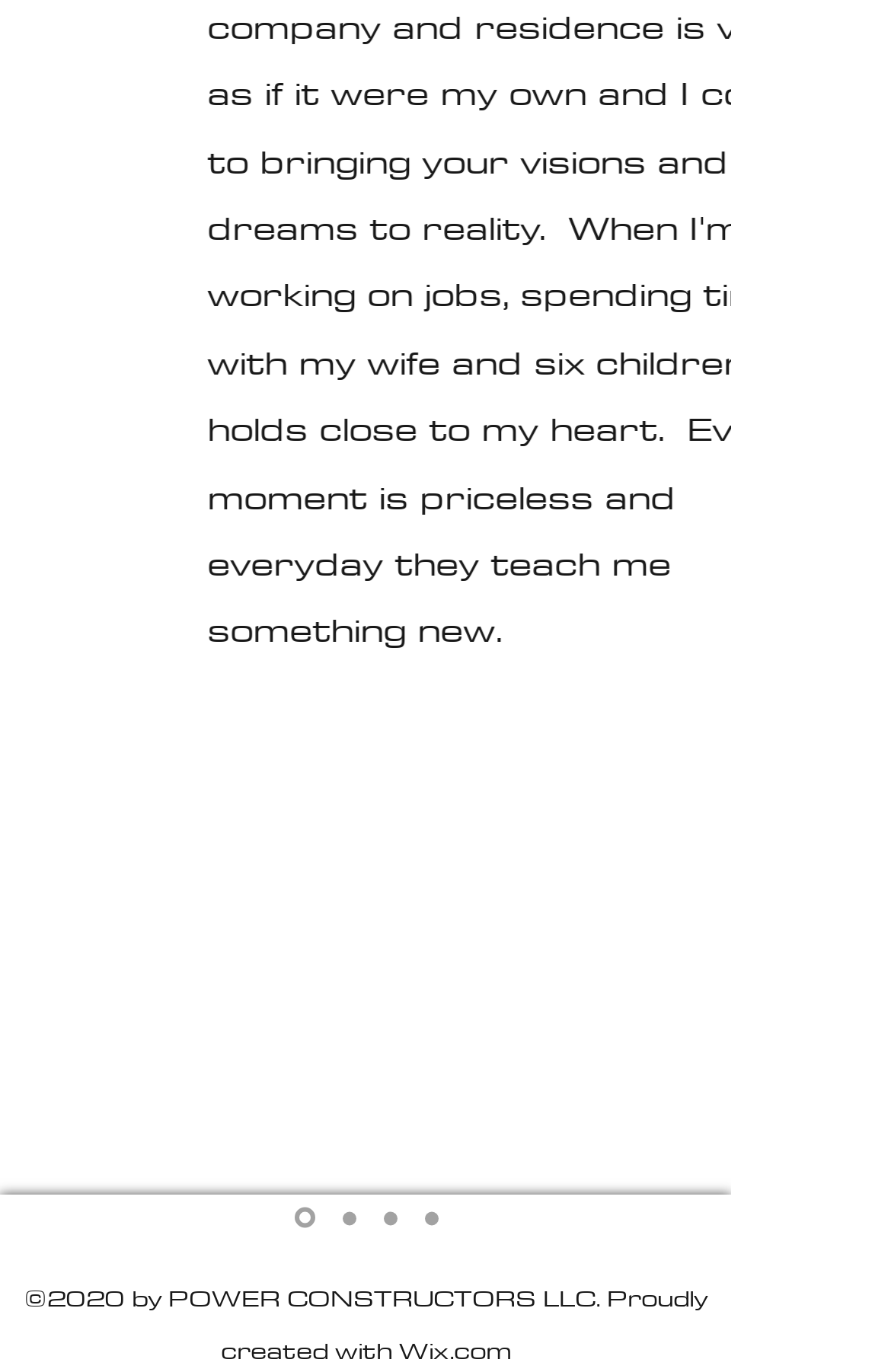Please study the image and answer the question comprehensively:
How many slides are available?

In the navigation section labeled 'Slides', I can see four links labeled 'Slide 2', 'Slide 3', and 'Slide 4', in addition to the first link 'Fabian Taea'. Therefore, there are a total of four slides available.